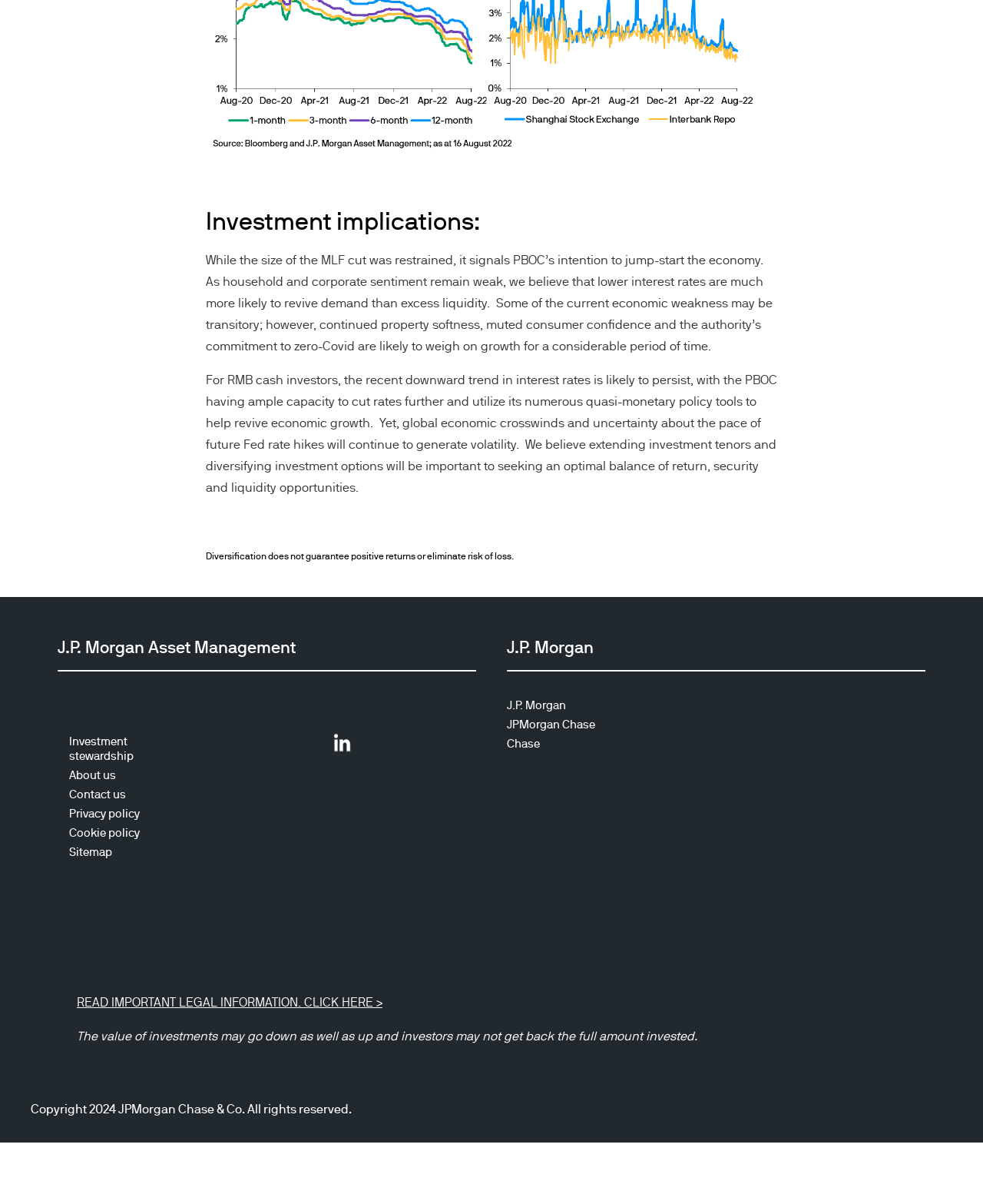Find the bounding box coordinates for the area that must be clicked to perform this action: "Click on the 'About us' link".

[0.07, 0.638, 0.169, 0.65]